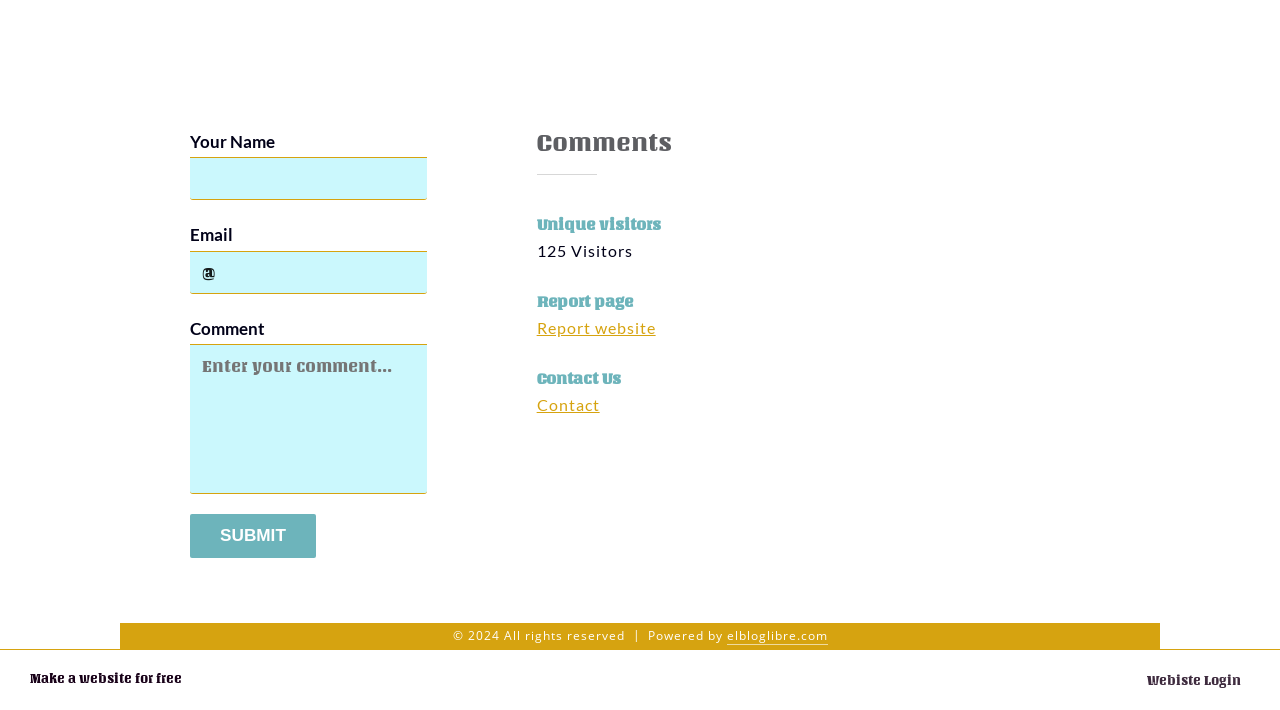Pinpoint the bounding box coordinates of the clickable element needed to complete the instruction: "Submit a comment". The coordinates should be provided as four float numbers between 0 and 1: [left, top, right, bottom].

[0.148, 0.724, 0.247, 0.785]